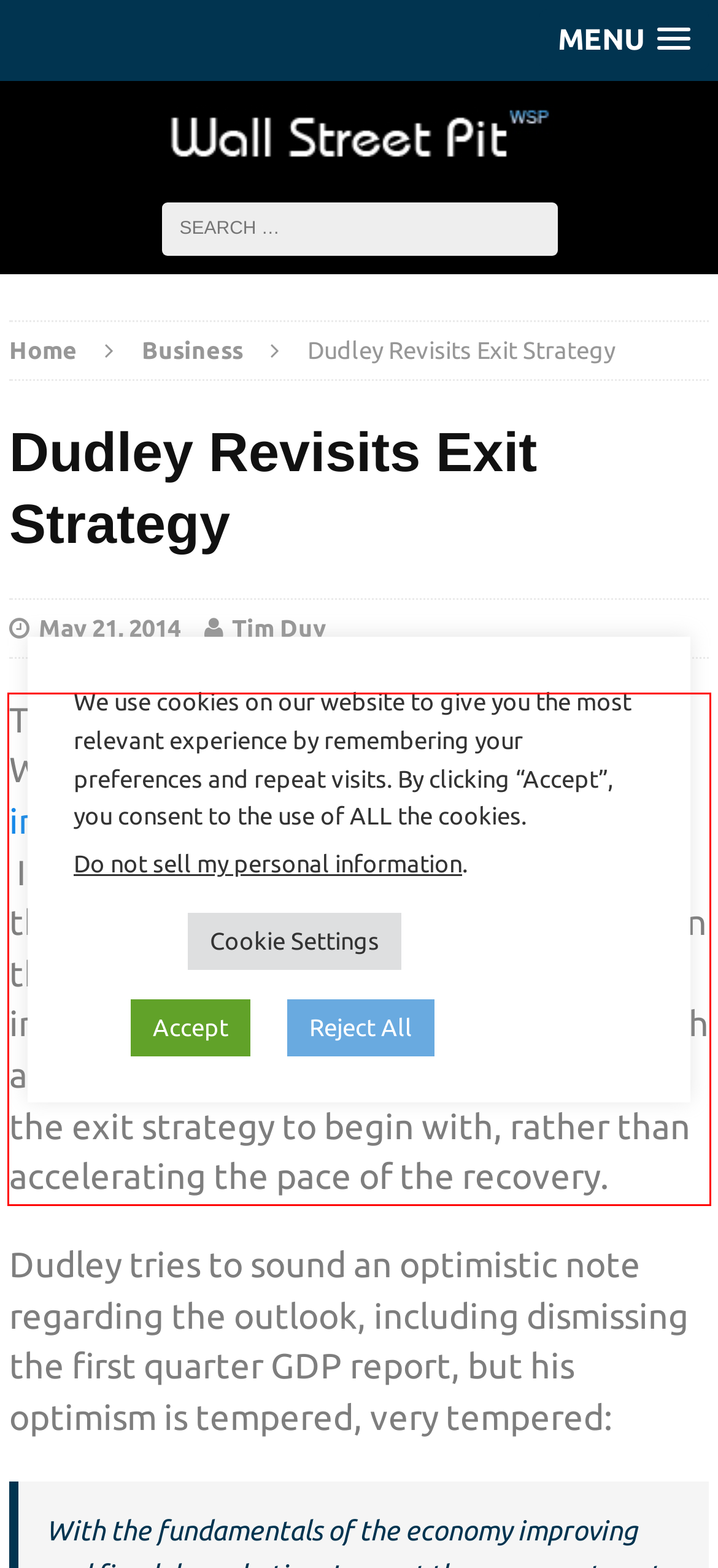Please analyze the screenshot of a webpage and extract the text content within the red bounding box using OCR.

Today New York Federal Reserve President William Dudley gave what was both an interesting and depressing speech. Interesting in that he provides some new thoughts on the exit strategy. Depressing in that he outlines a case for persistently low interest rates. One wonders why, given such an outlook, the Fed is so firmly focused on the exit strategy to begin with, rather than accelerating the pace of the recovery.